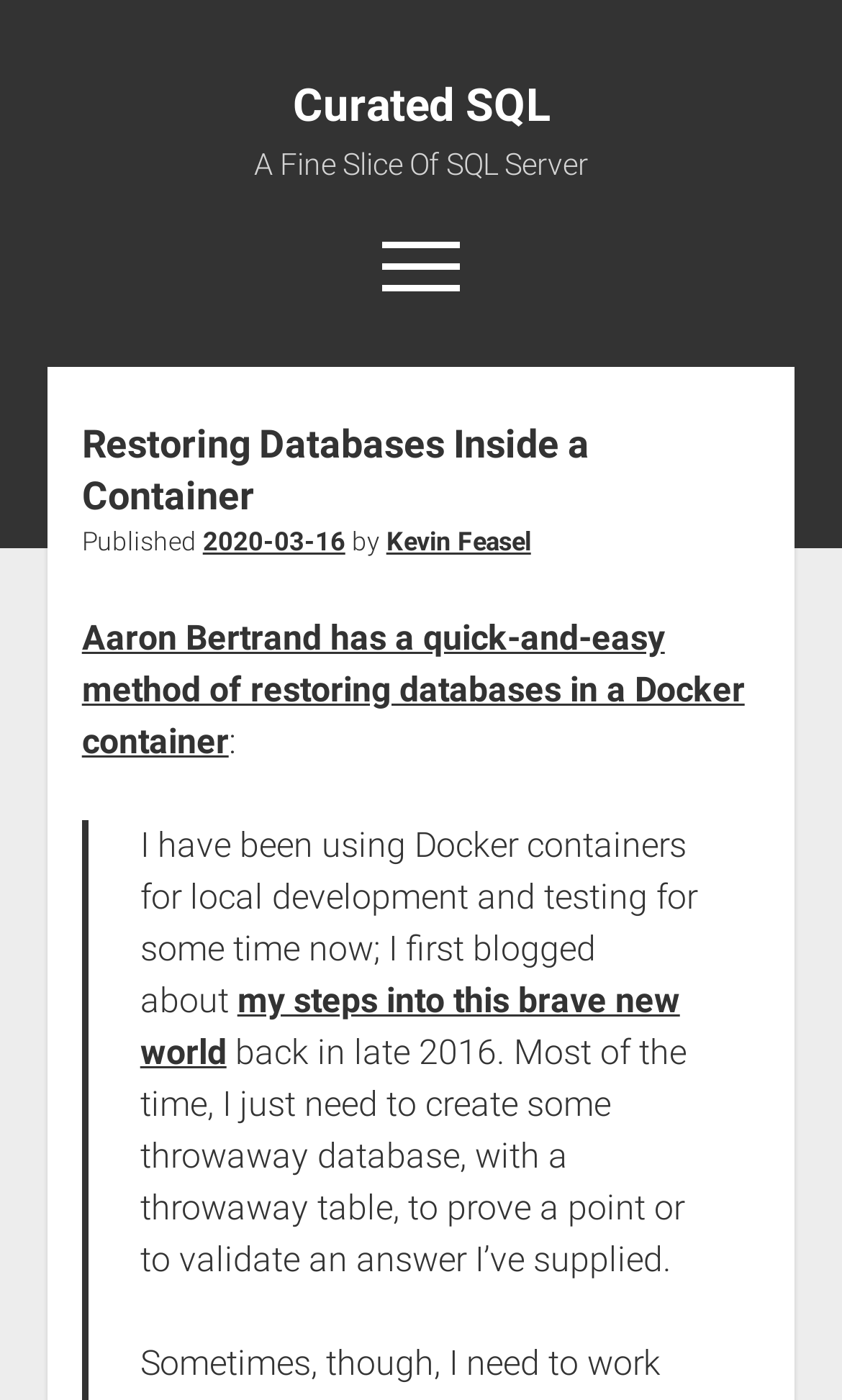Review the image closely and give a comprehensive answer to the question: What is the website's tagline?

I determined the answer by looking at the static text element with the content 'A Fine Slice Of SQL Server' which is located below the top navigation menu, indicating it's the website's tagline.